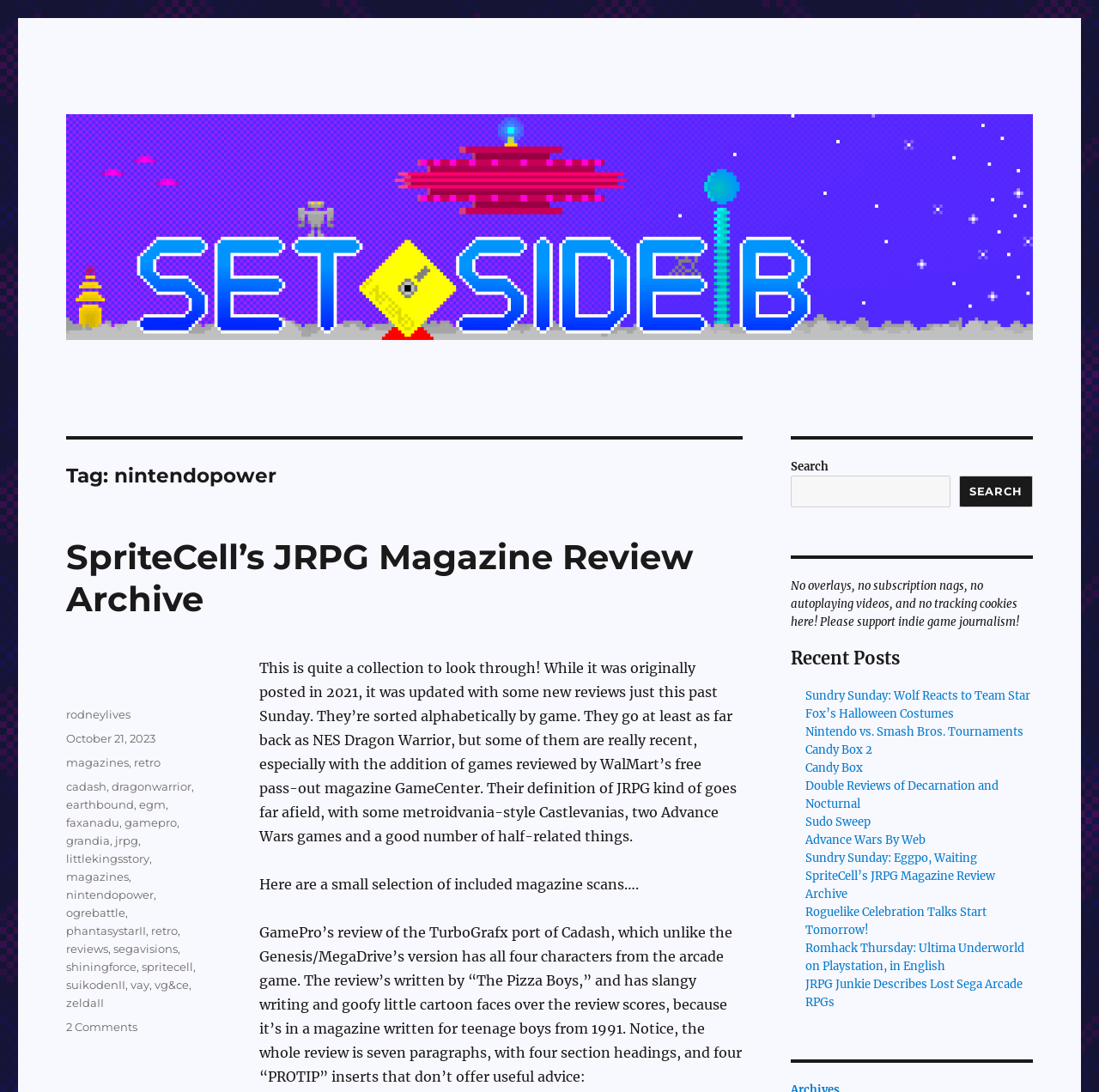Find the bounding box coordinates of the element's region that should be clicked in order to follow the given instruction: "Read the review of the TurboGrafx port of Cadash". The coordinates should consist of four float numbers between 0 and 1, i.e., [left, top, right, bottom].

[0.236, 0.846, 0.675, 0.993]